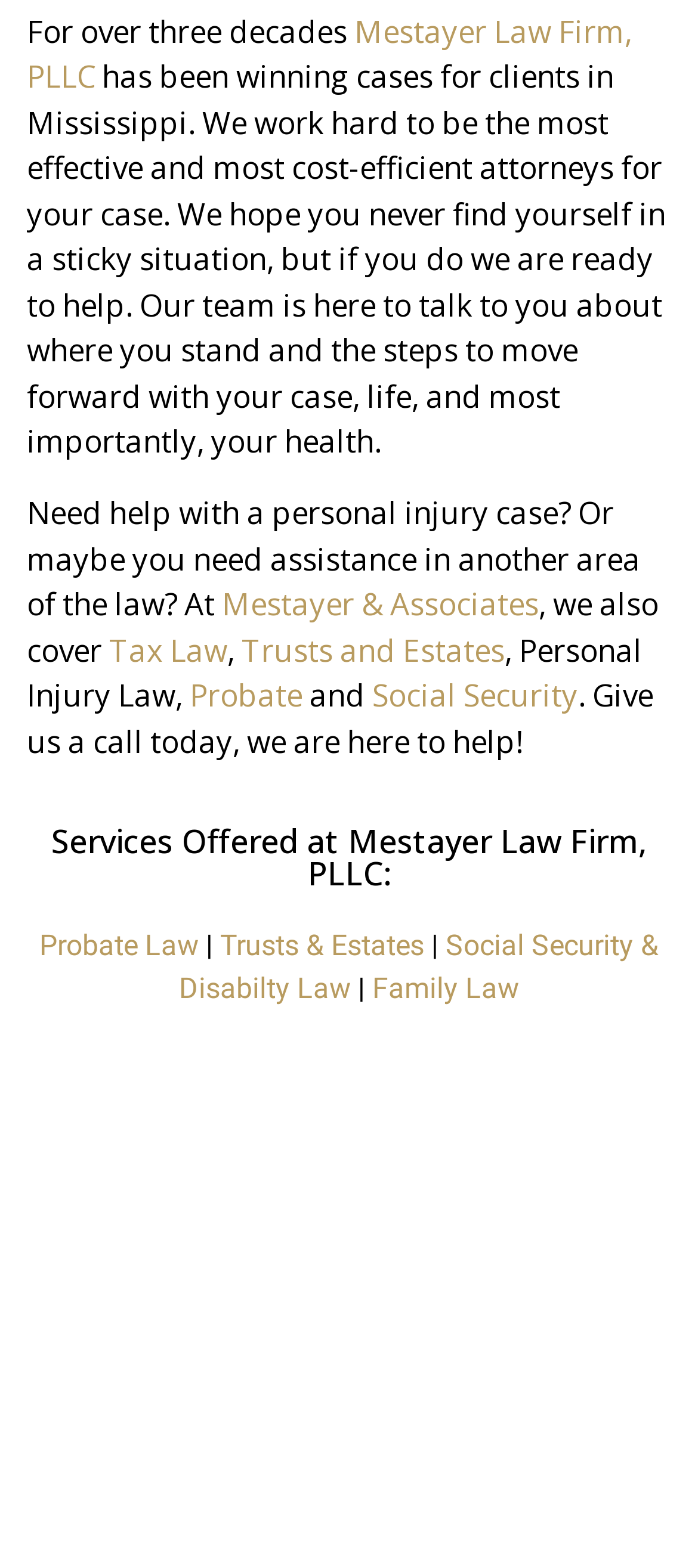Provide the bounding box coordinates of the area you need to click to execute the following instruction: "contact Mestayer Law Firm, PLLC".

[0.133, 0.459, 0.333, 0.485]